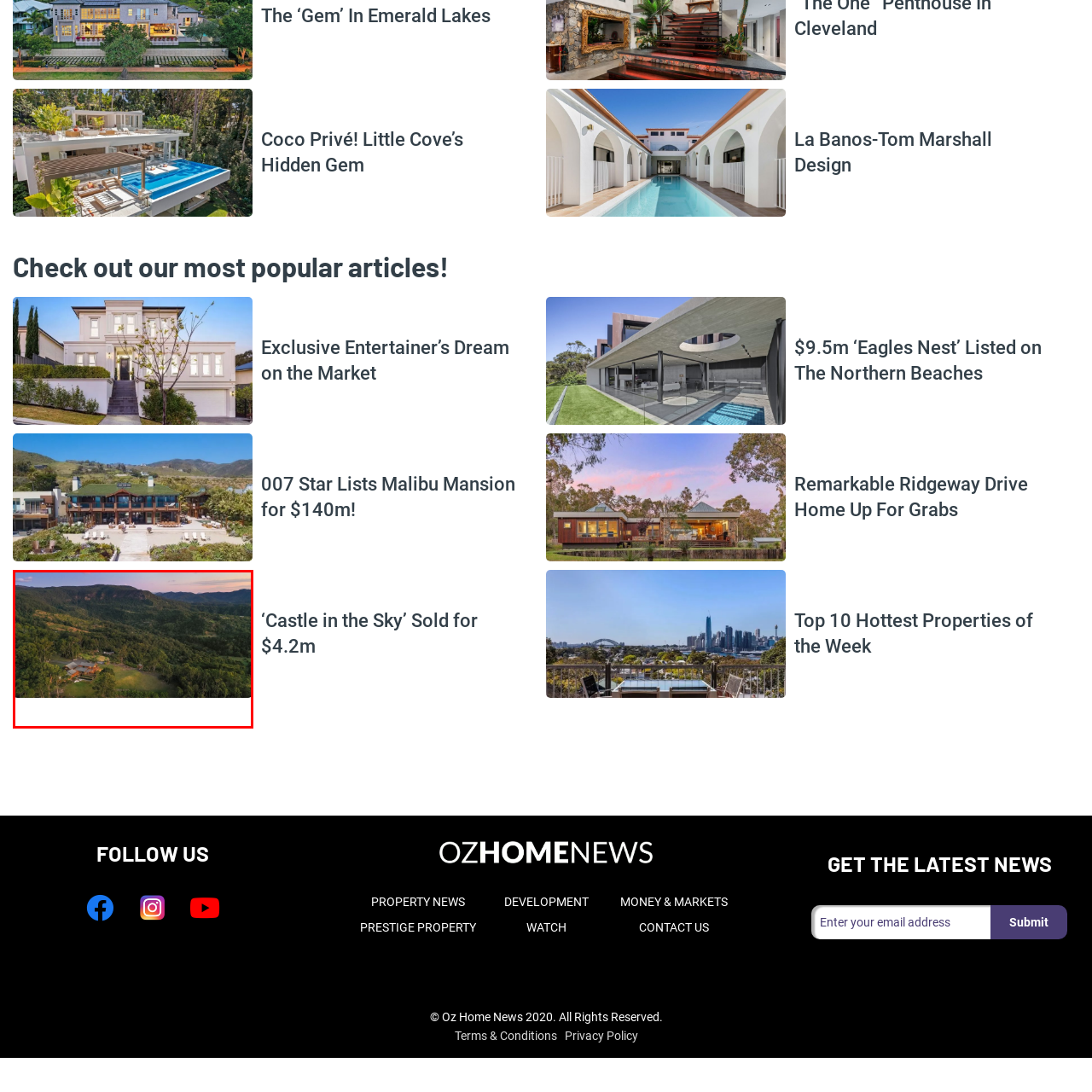Give a comprehensive caption for the image marked by the red rectangle.

The image showcases a stunning aerial view of a sprawling property nestled in a lush, green landscape. Surrounded by rolling hills and dense trees, the estate features a spacious yard with neatly arranged gardens and pathways. The architecture of the main house reflects a rustic charm, harmonizing with the natural beauty of the surroundings. The scene is bathed in warm, golden light from the setting sun, casting a serene ambiance over the entire area. This picturesque setting suggests a peaceful retreat, making it an ideal escape into nature's tranquility.